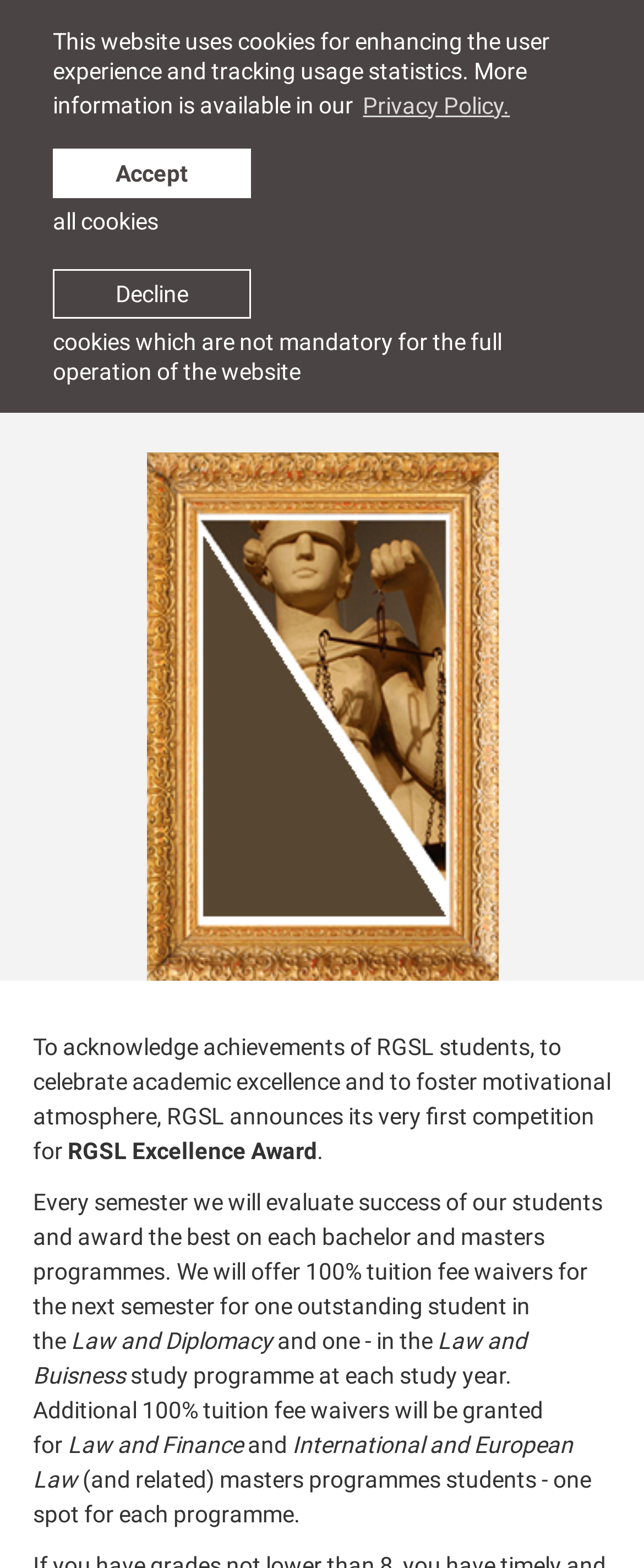What is the purpose of the RGSL Excellence Award?
Provide a detailed answer to the question, using the image to inform your response.

The question asks for the purpose of the RGSL Excellence Award. By reading the content of the webpage, we can find the answer in the sentence 'To acknowledge achievements of RGSL students, to celebrate academic excellence and to foster motivational atmosphere, RGSL announces its very first competition for...'.